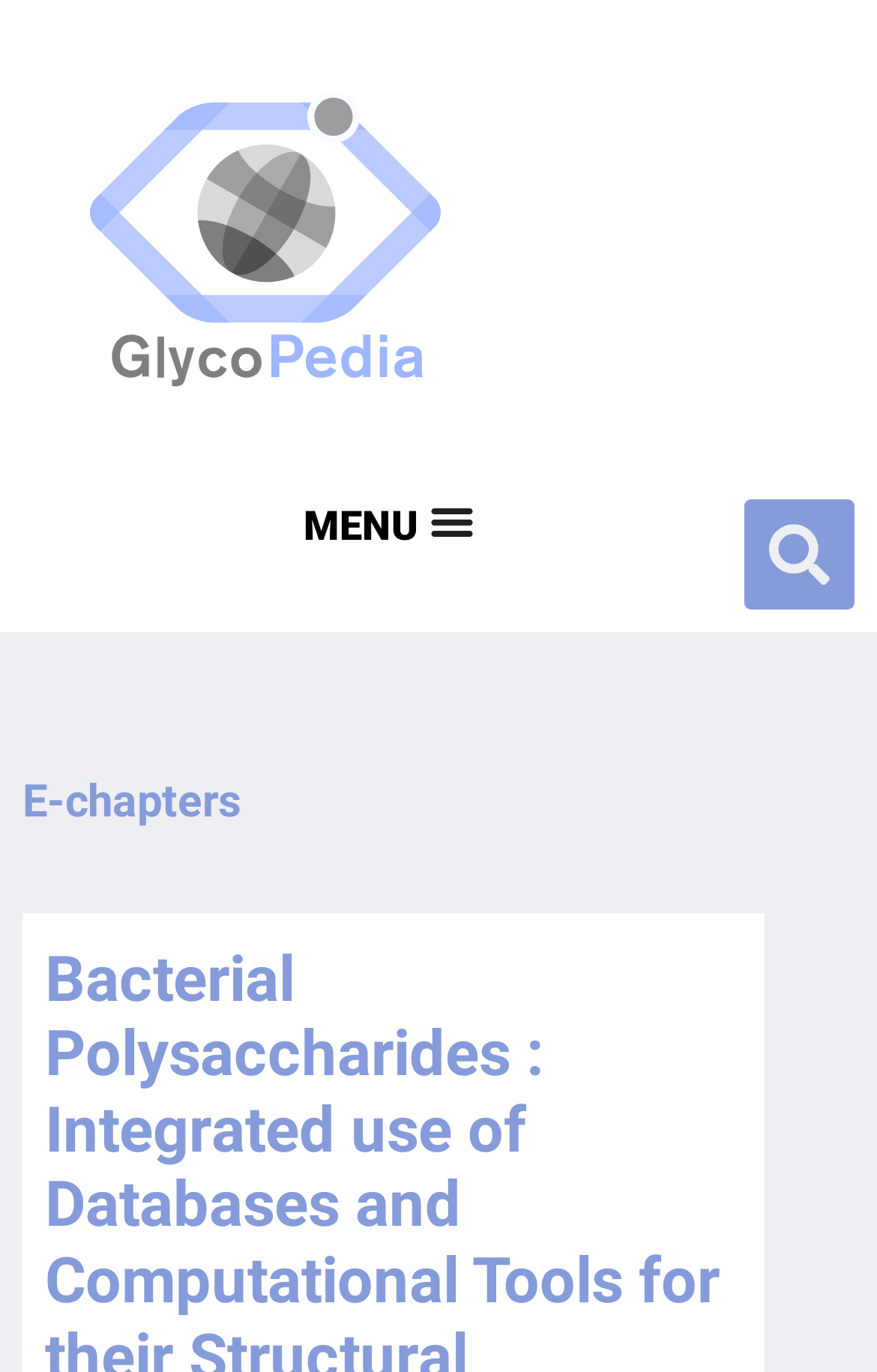Using details from the image, please answer the following question comprehensively:
What is the first link on the page?

The first link on the page is located below the navigation menu and search bar, and it is labeled 'E-chapters'.